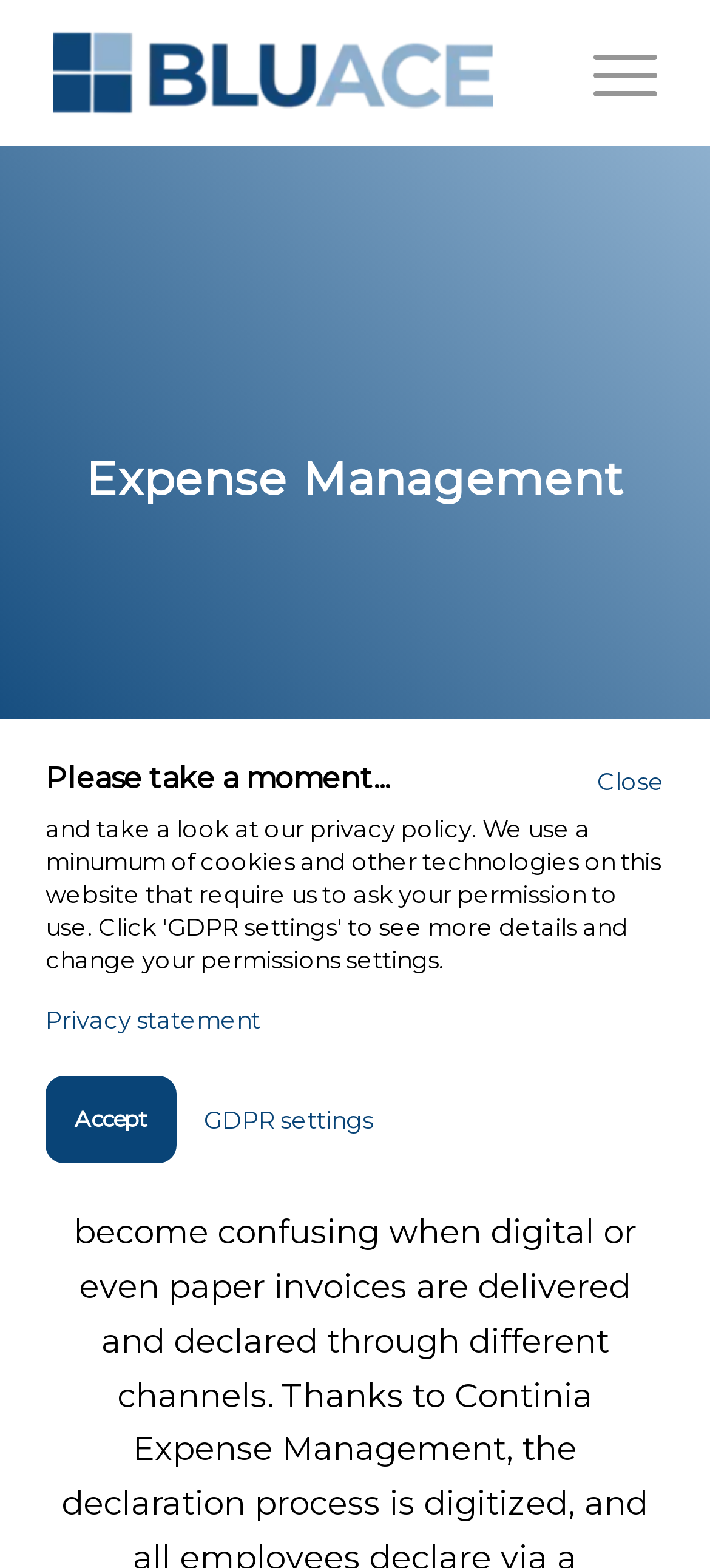Provide the bounding box coordinates of the UI element this sentence describes: "aria-label="Bluace"".

[0.075, 0.0, 0.755, 0.093]